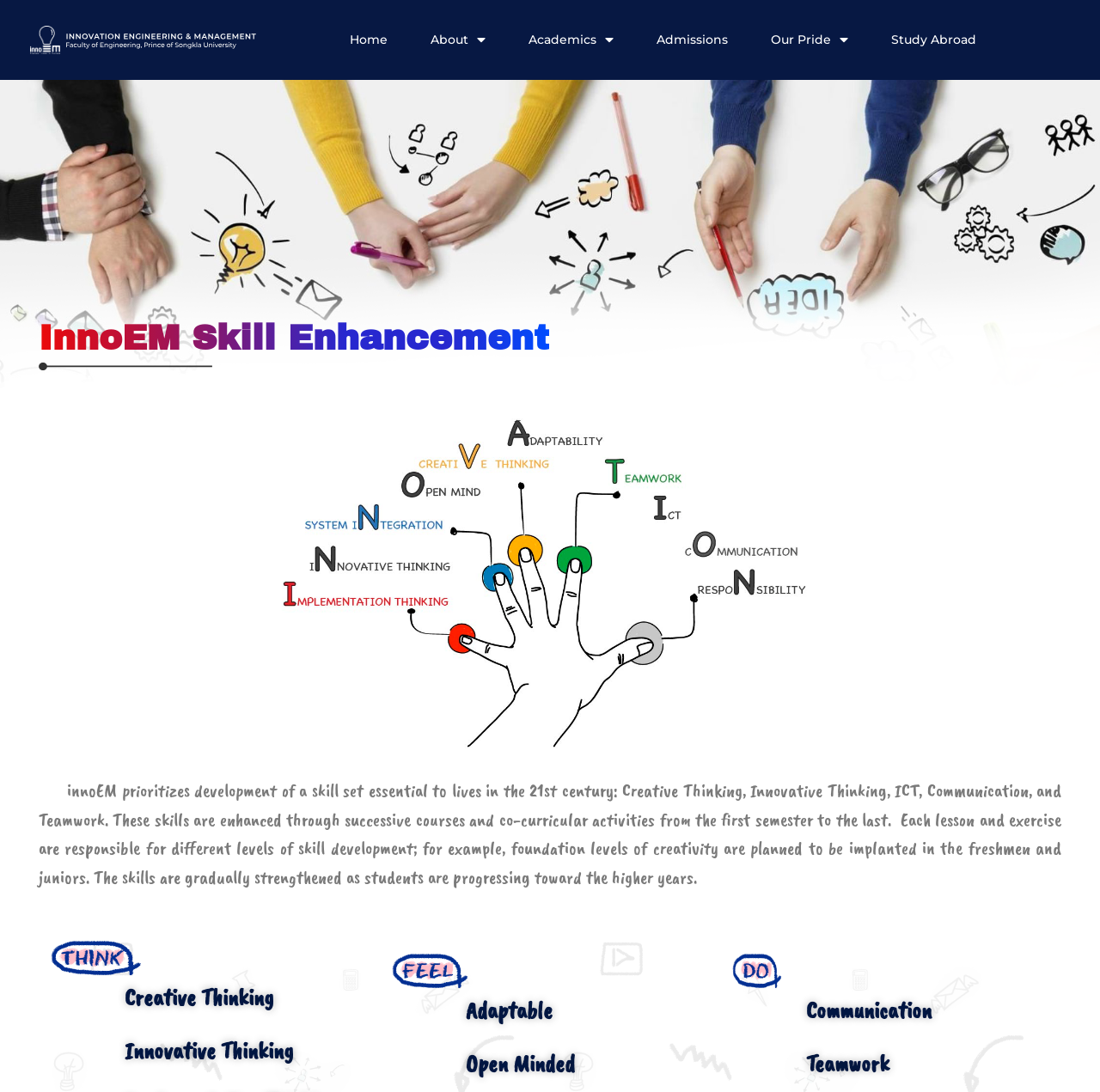Provide an in-depth caption for the webpage.

The webpage is about InnoEM Skill Enhancement, with a focus on developing essential skills for the 21st century. At the top, there is a navigation menu with links to "Home", "About", "Academics", "Admissions", "Our Pride", and "Study Abroad". 

Below the navigation menu, there is a heading "InnoEM Skill Enhancement" followed by an image related to skills. The main content of the page is a paragraph of text that explains the importance of developing skills such as Creative Thinking, Innovative Thinking, ICT, Communication, and Teamwork through successive courses and co-curricular activities.

Underneath the paragraph, there are several sections, each dedicated to a specific skill. These sections are headed by titles such as "Creative Thinking", "Innovative Thinking", "Adaptable", "Open Minded", "Communication", and "Teamwork". Each section has a link to a related page and some have accompanying images. There are also two additional links, "THINK2" and "FEEL", with their respective images, and another link "Do" with an image.